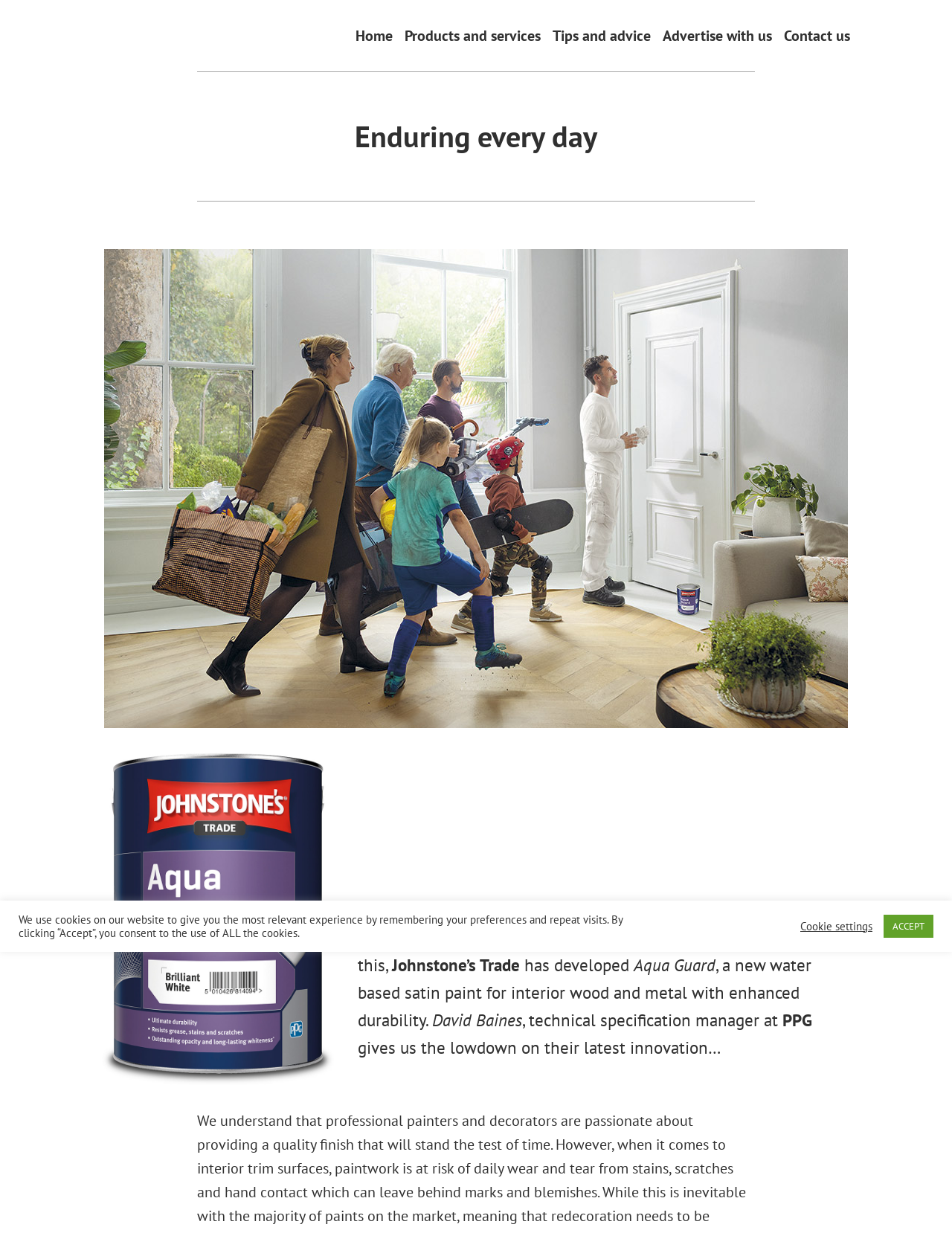Determine the bounding box of the UI element mentioned here: "Cookie settings". The coordinates must be in the format [left, top, right, bottom] with values ranging from 0 to 1.

[0.841, 0.746, 0.916, 0.757]